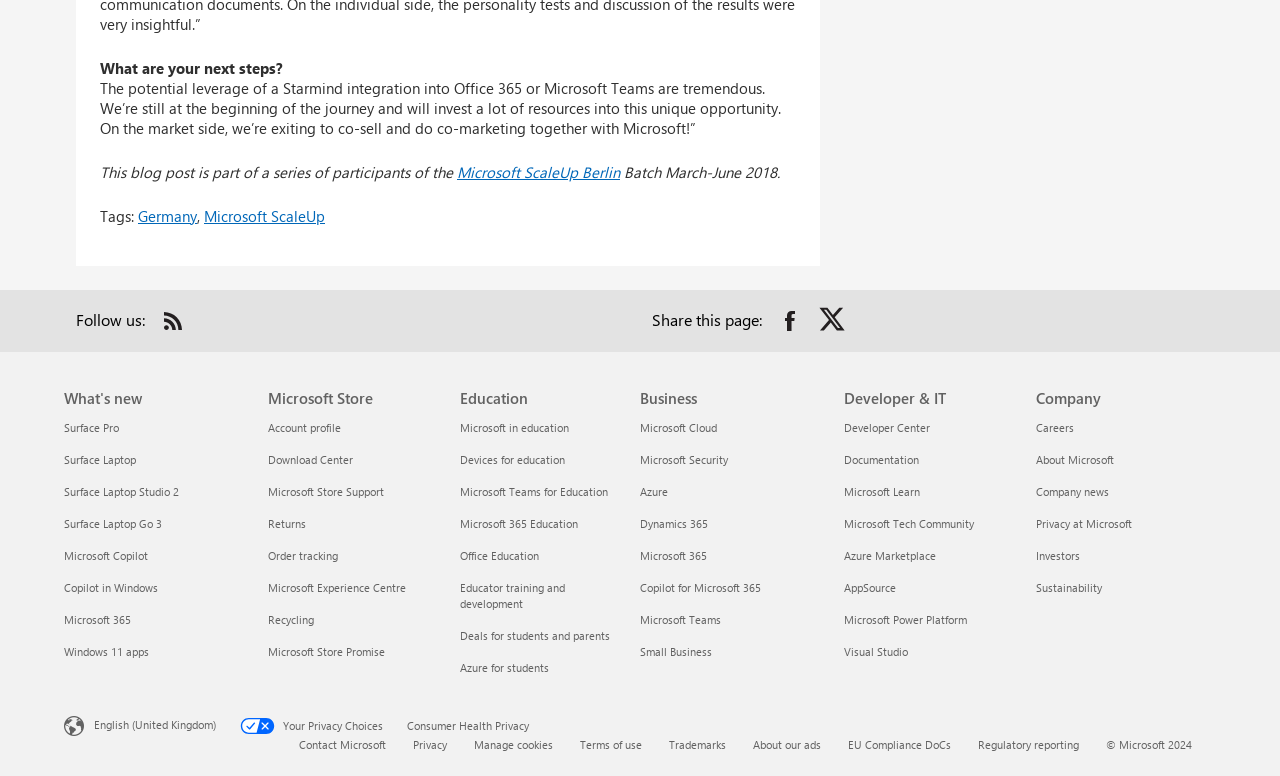Identify the bounding box coordinates of the clickable region to carry out the given instruction: "Follow us on RSS".

[0.123, 0.393, 0.148, 0.434]